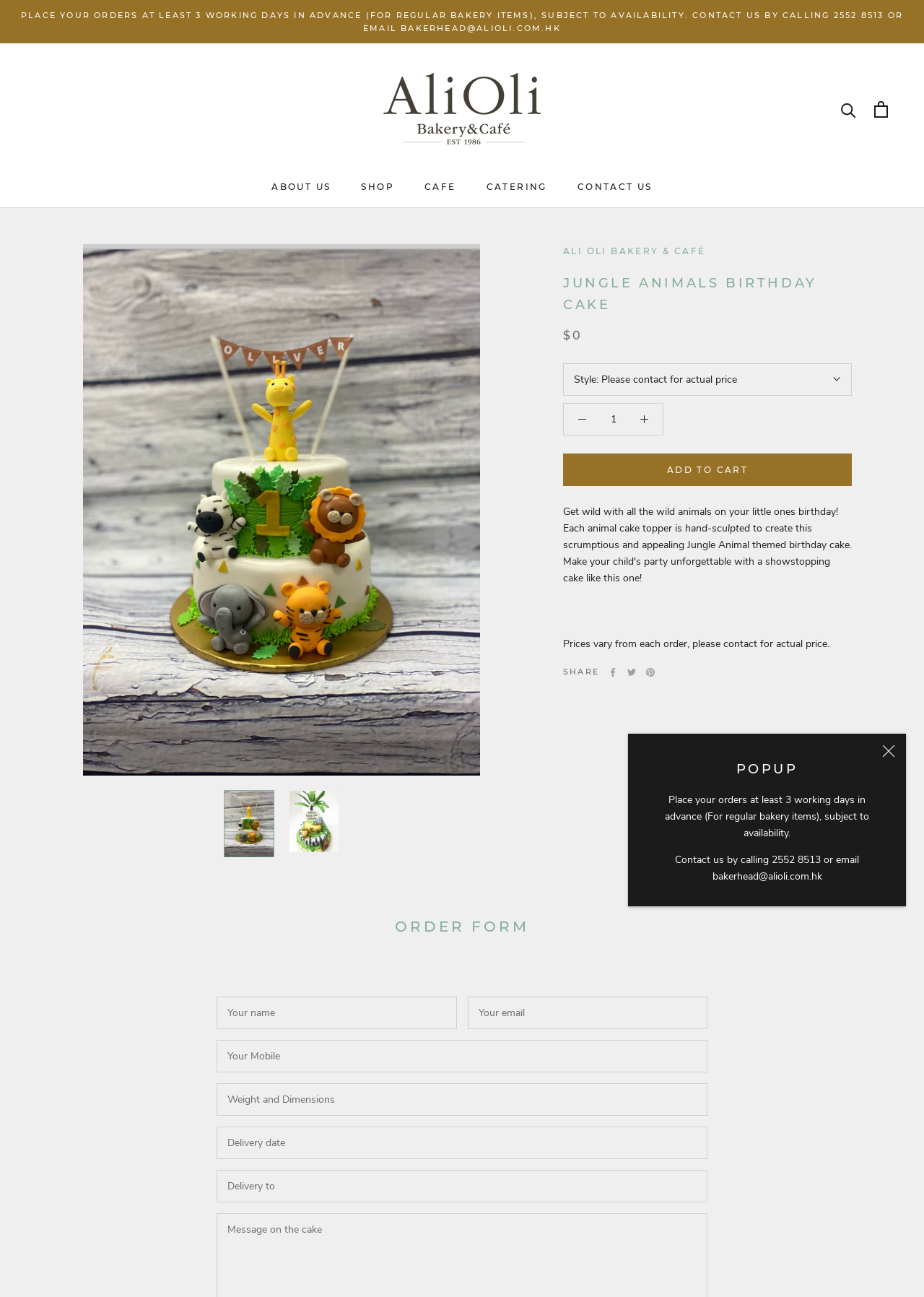How many working days in advance should orders be placed?
Using the visual information, answer the question in a single word or phrase.

At least 3